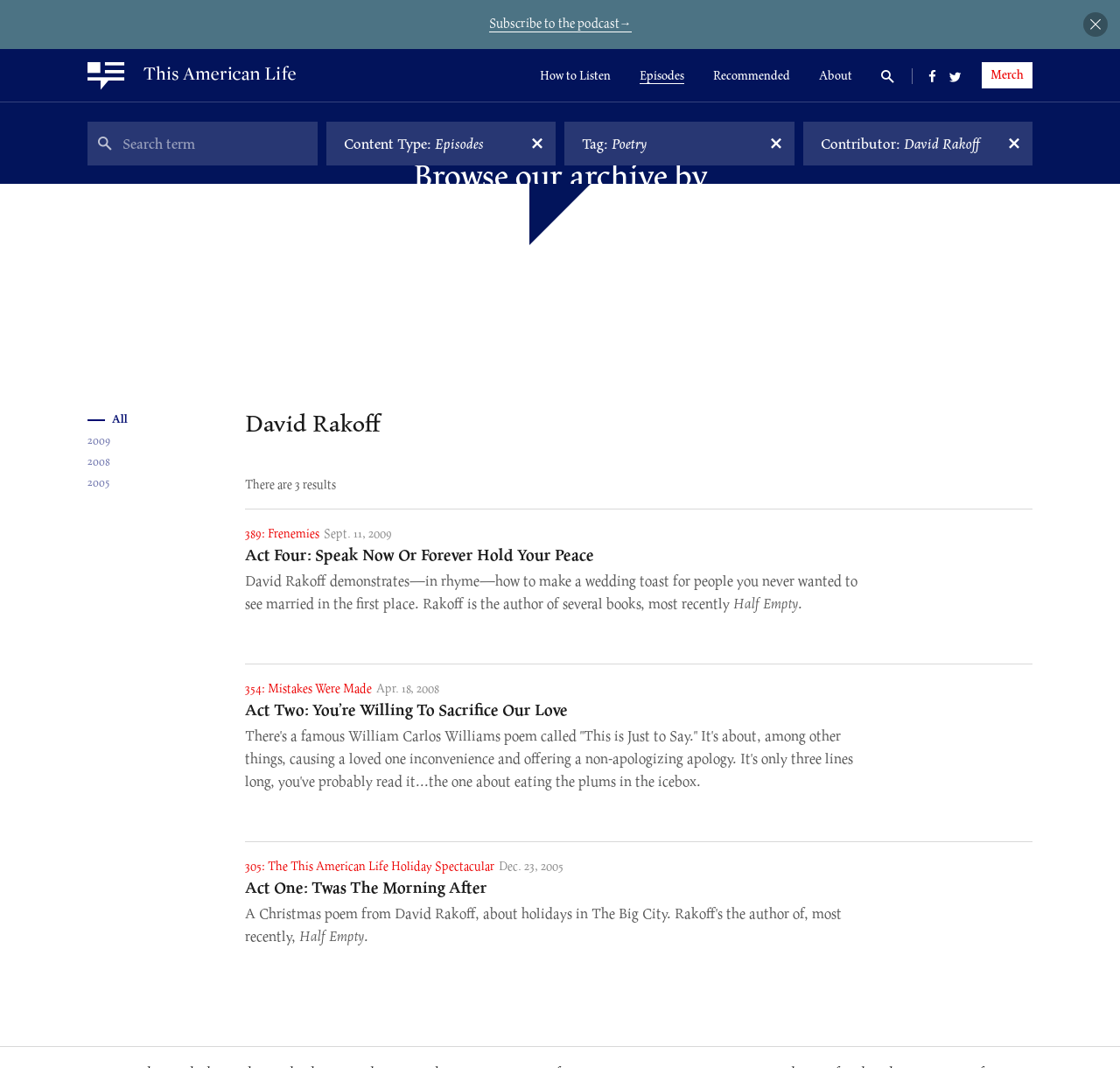Please provide the bounding box coordinates for the element that needs to be clicked to perform the instruction: "Listen to episode 389: Frenemies". The coordinates must consist of four float numbers between 0 and 1, formatted as [left, top, right, bottom].

[0.219, 0.491, 0.285, 0.507]